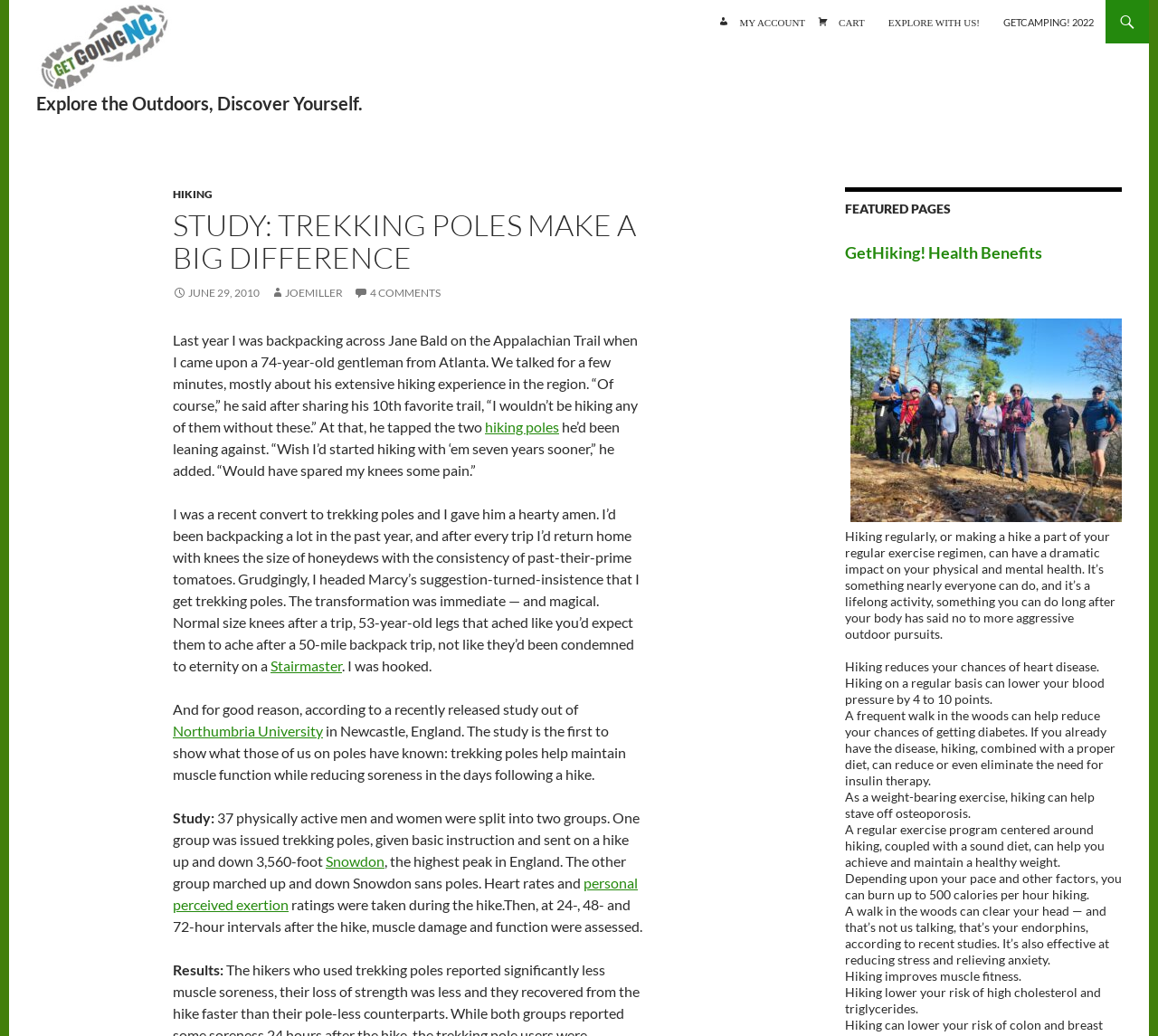Identify the bounding box of the UI element described as follows: "Stairmaster". Provide the coordinates as four float numbers in the range of 0 to 1 [left, top, right, bottom].

[0.234, 0.634, 0.295, 0.651]